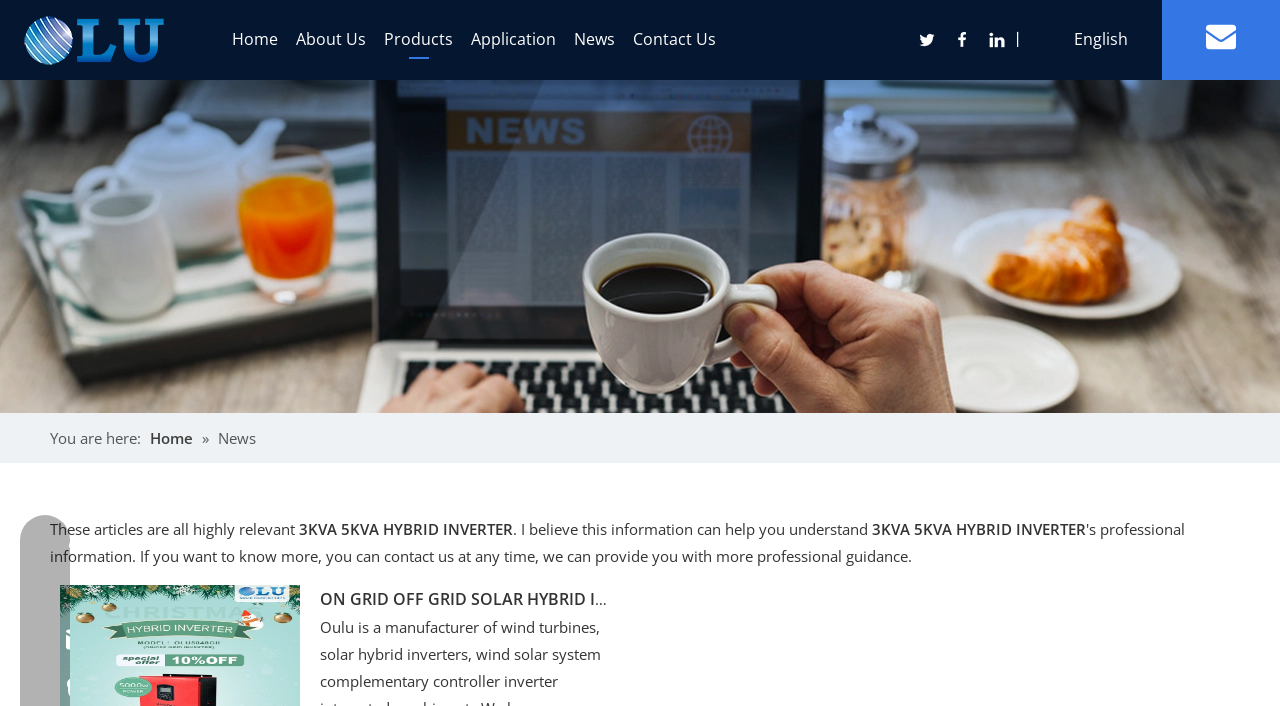Please predict the bounding box coordinates of the element's region where a click is necessary to complete the following instruction: "Read the news about ON GRID OFF GRID SOLAR HYBRID INVERTER 5KW LOWEST PRICE". The coordinates should be represented by four float numbers between 0 and 1, i.e., [left, top, right, bottom].

[0.25, 0.833, 0.64, 0.864]